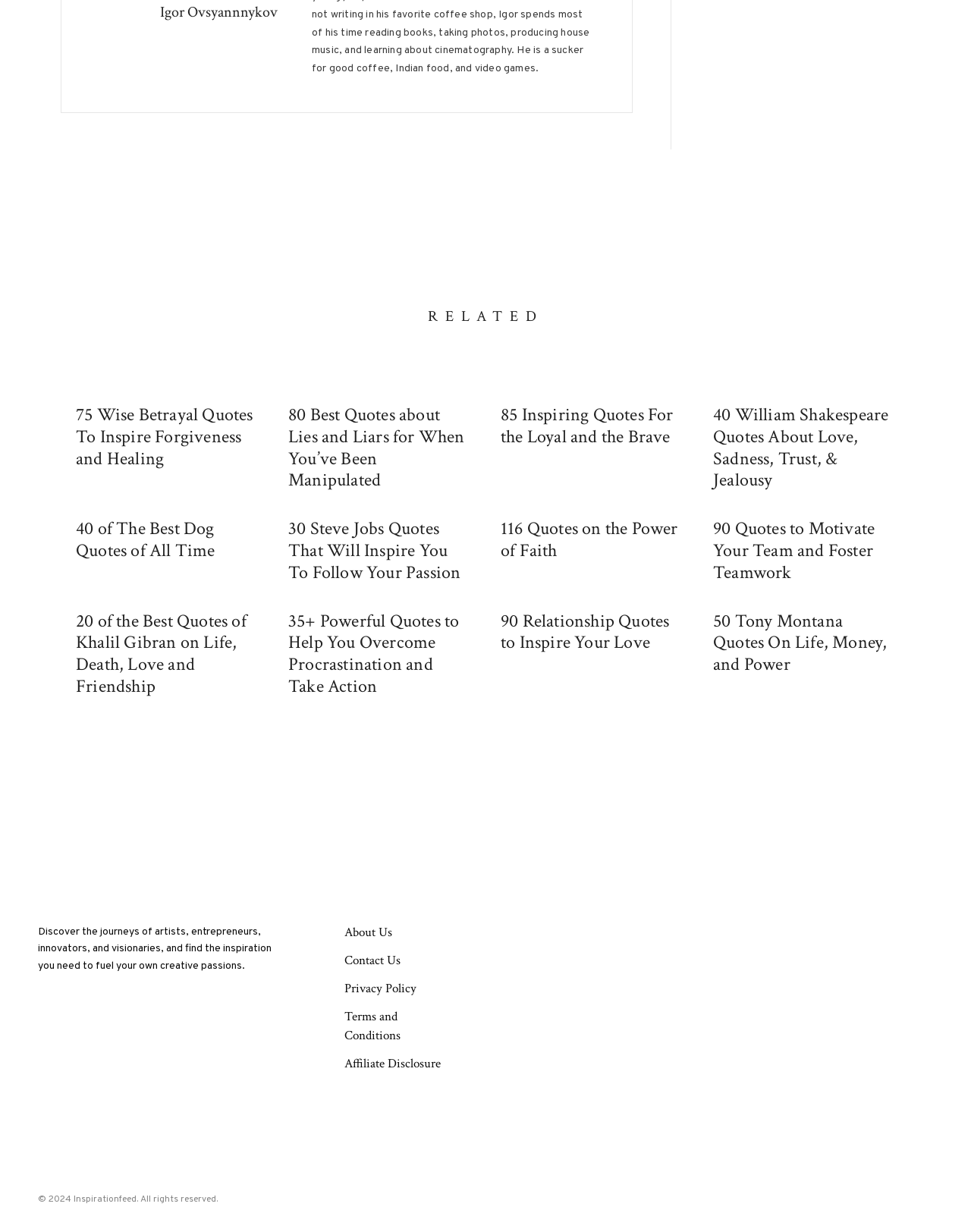How many links are present in the webpage footer?
Look at the image and answer the question using a single word or phrase.

5